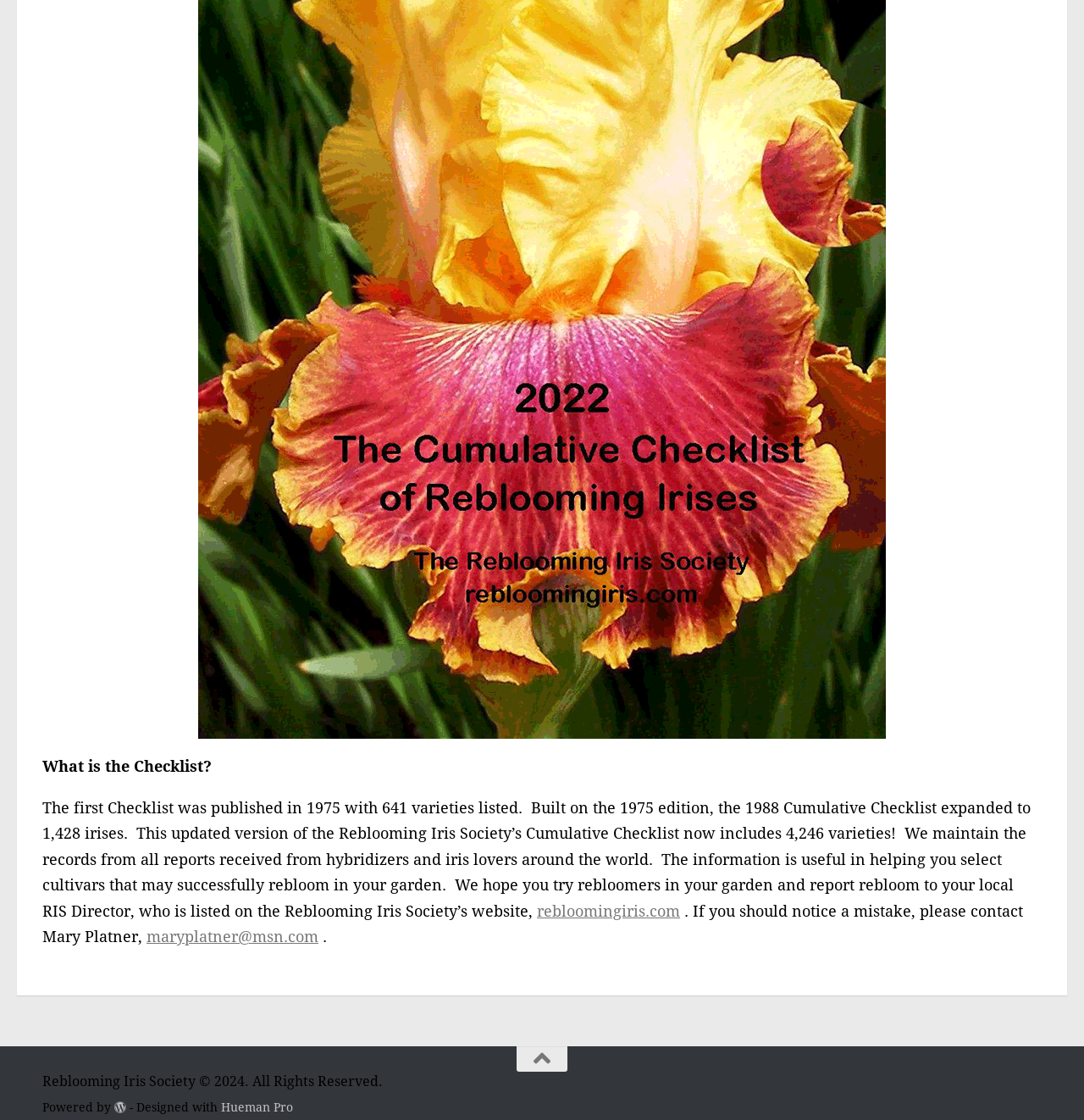Locate the bounding box coordinates of the UI element described by: "rebloomingiris.com". Provide the coordinates as four float numbers between 0 and 1, formatted as [left, top, right, bottom].

[0.495, 0.804, 0.627, 0.82]